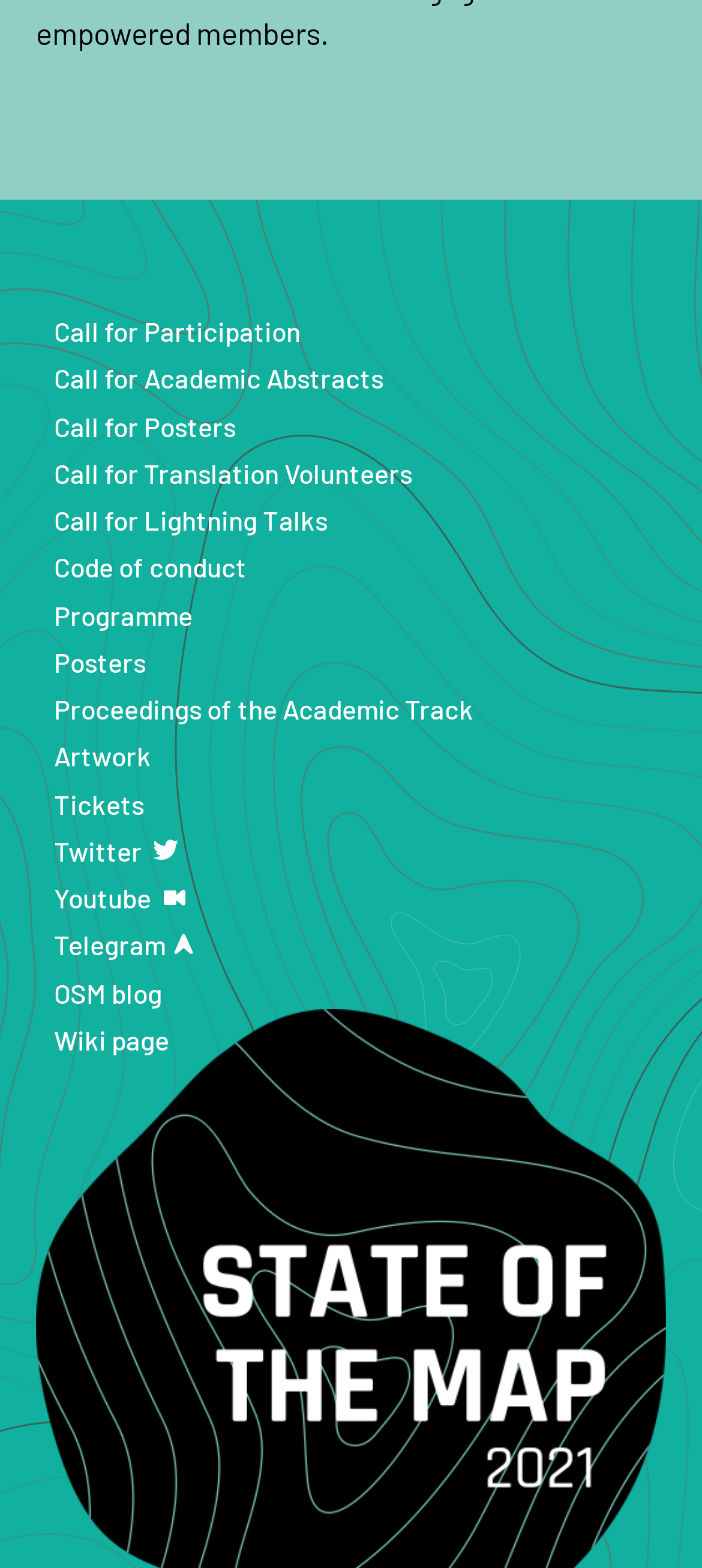What is the last link on the webpage?
Look at the screenshot and give a one-word or phrase answer.

Wiki page